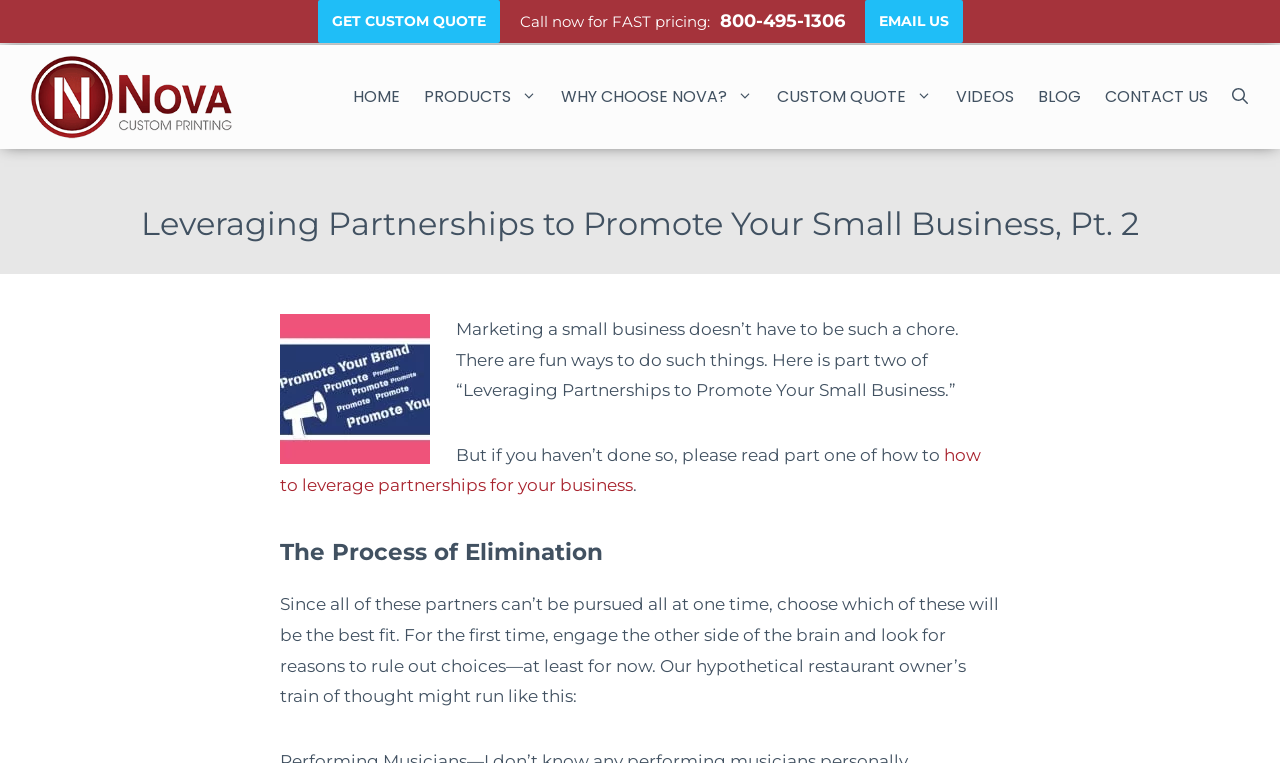Given the element description: "Blog", predict the bounding box coordinates of the UI element it refers to, using four float numbers between 0 and 1, i.e., [left, top, right, bottom].

[0.802, 0.088, 0.854, 0.166]